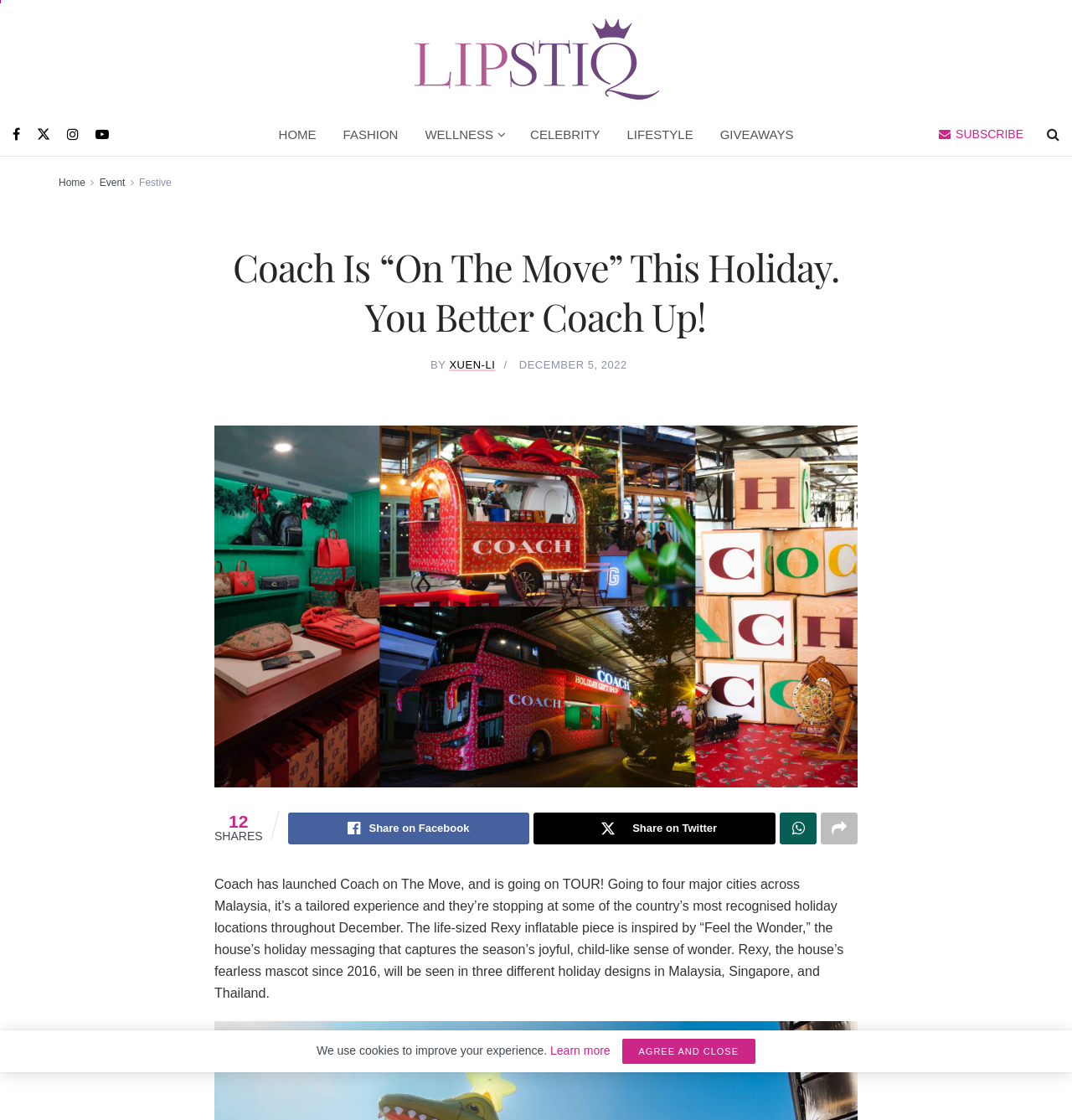Based on the element description parent_node: Share on Facebook, identify the bounding box of the UI element in the given webpage screenshot. The coordinates should be in the format (top-left x, top-left y, bottom-right x, bottom-right y) and must be between 0 and 1.

[0.727, 0.725, 0.762, 0.754]